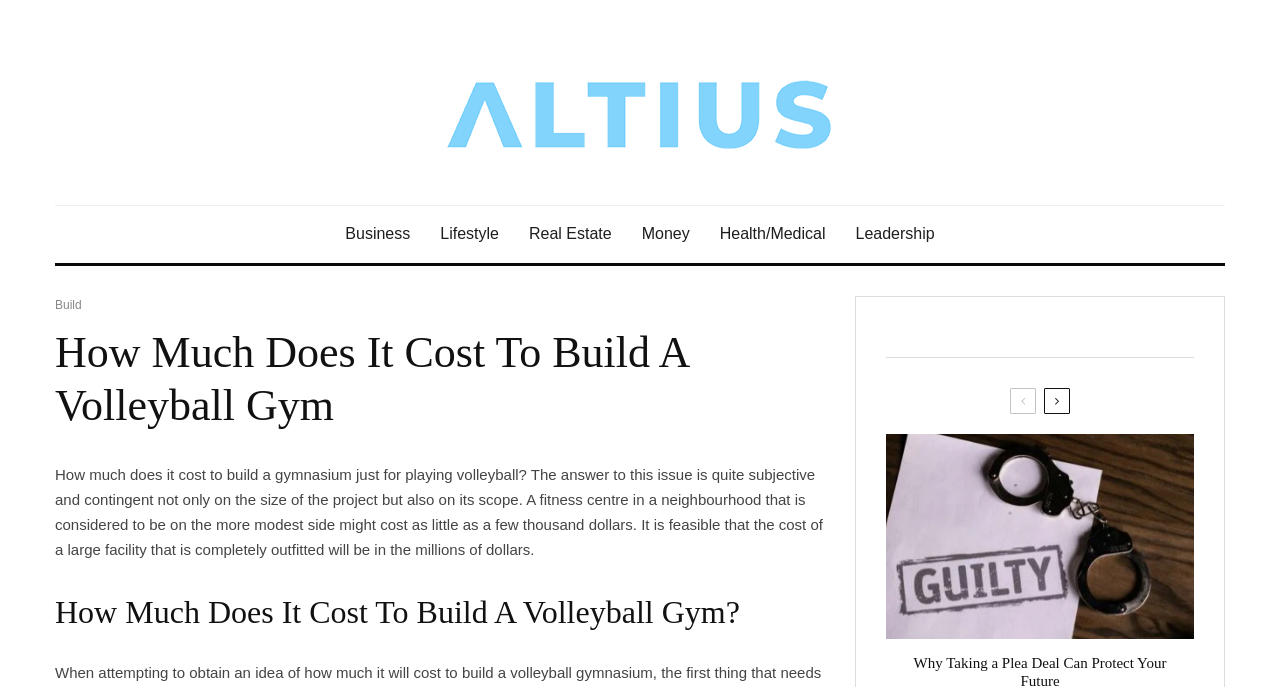Based on the element description, predict the bounding box coordinates (top-left x, top-left y, bottom-right x, bottom-right y) for the UI element in the screenshot: Real Estate

[0.402, 0.3, 0.49, 0.382]